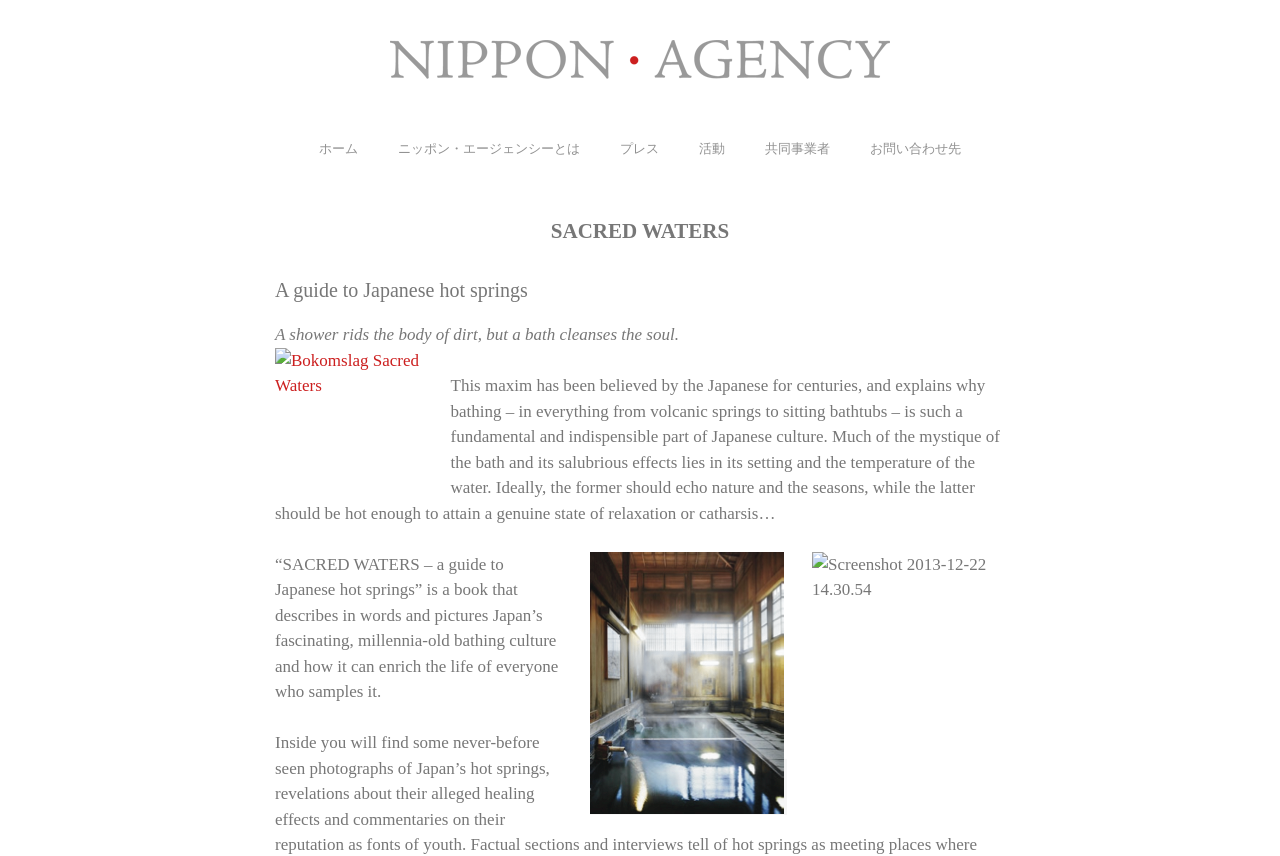Bounding box coordinates must be specified in the format (top-left x, top-left y, bottom-right x, bottom-right y). All values should be floating point numbers between 0 and 1. What are the bounding box coordinates of the UI element described as: alt="Nippon Agency"

[0.2, 0.057, 0.8, 0.079]